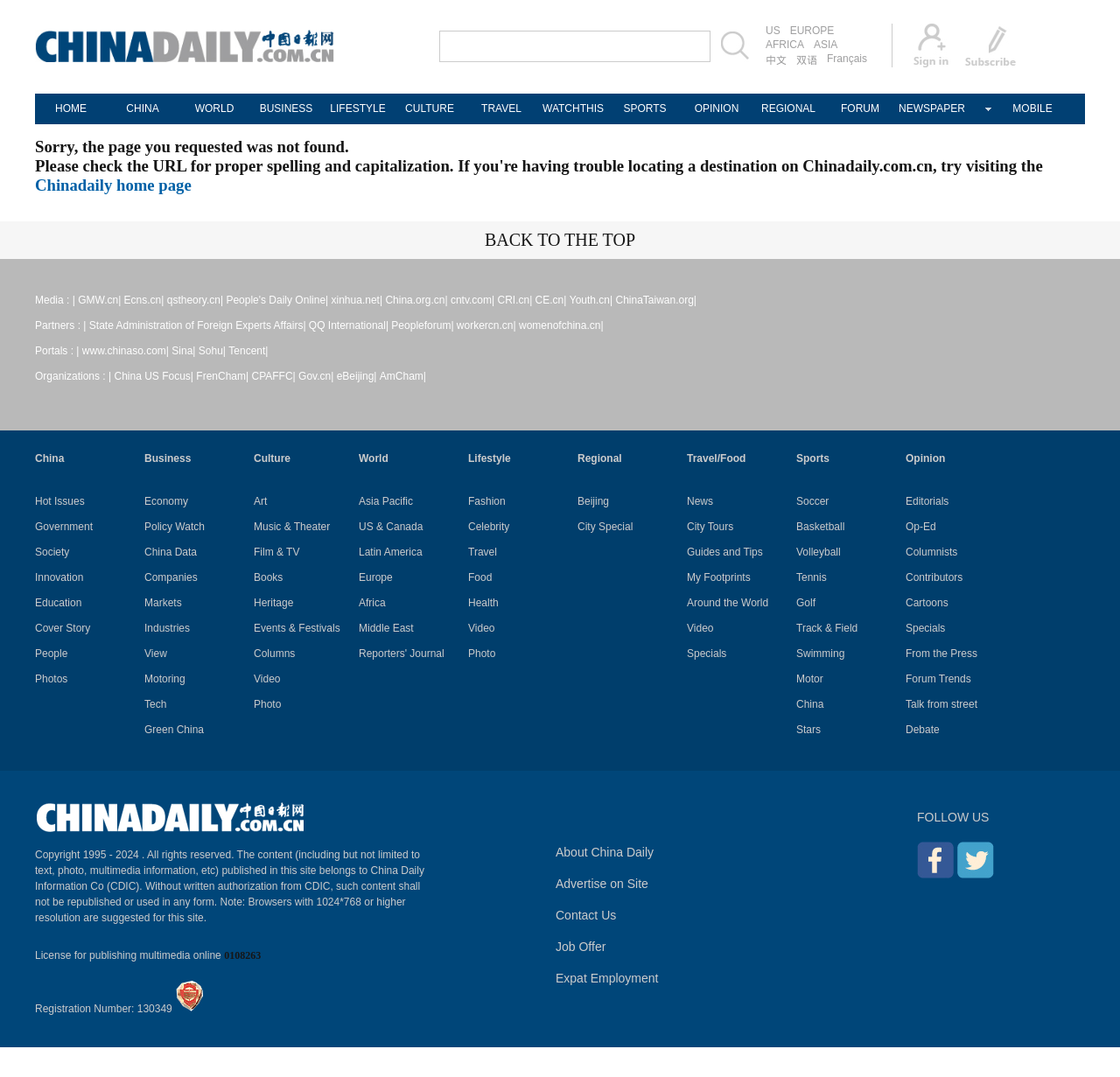Provide the bounding box coordinates of the section that needs to be clicked to accomplish the following instruction: "Select the US region."

[0.681, 0.022, 0.699, 0.035]